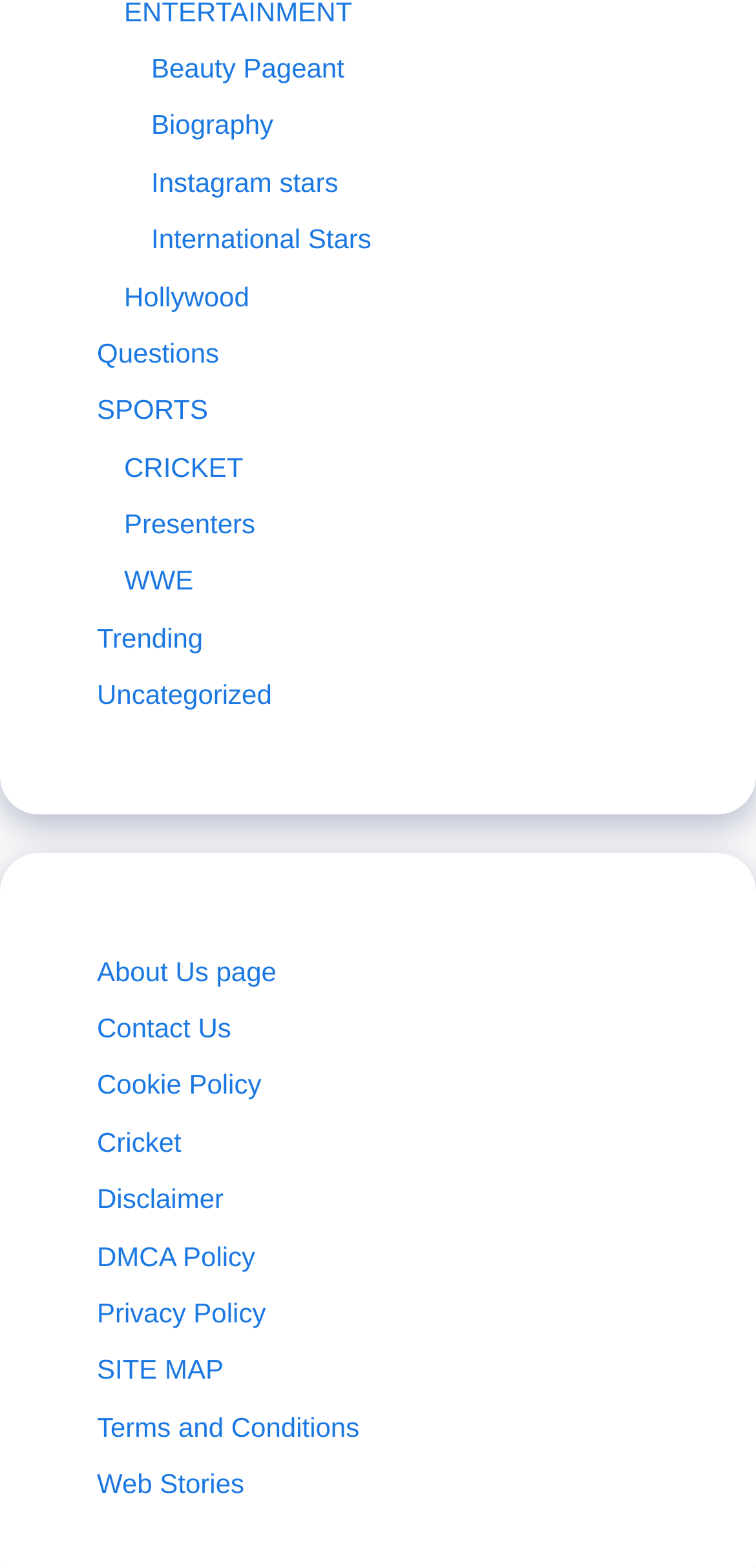Please identify the bounding box coordinates of the area that needs to be clicked to follow this instruction: "Go to about us page".

[0.128, 0.609, 0.366, 0.629]